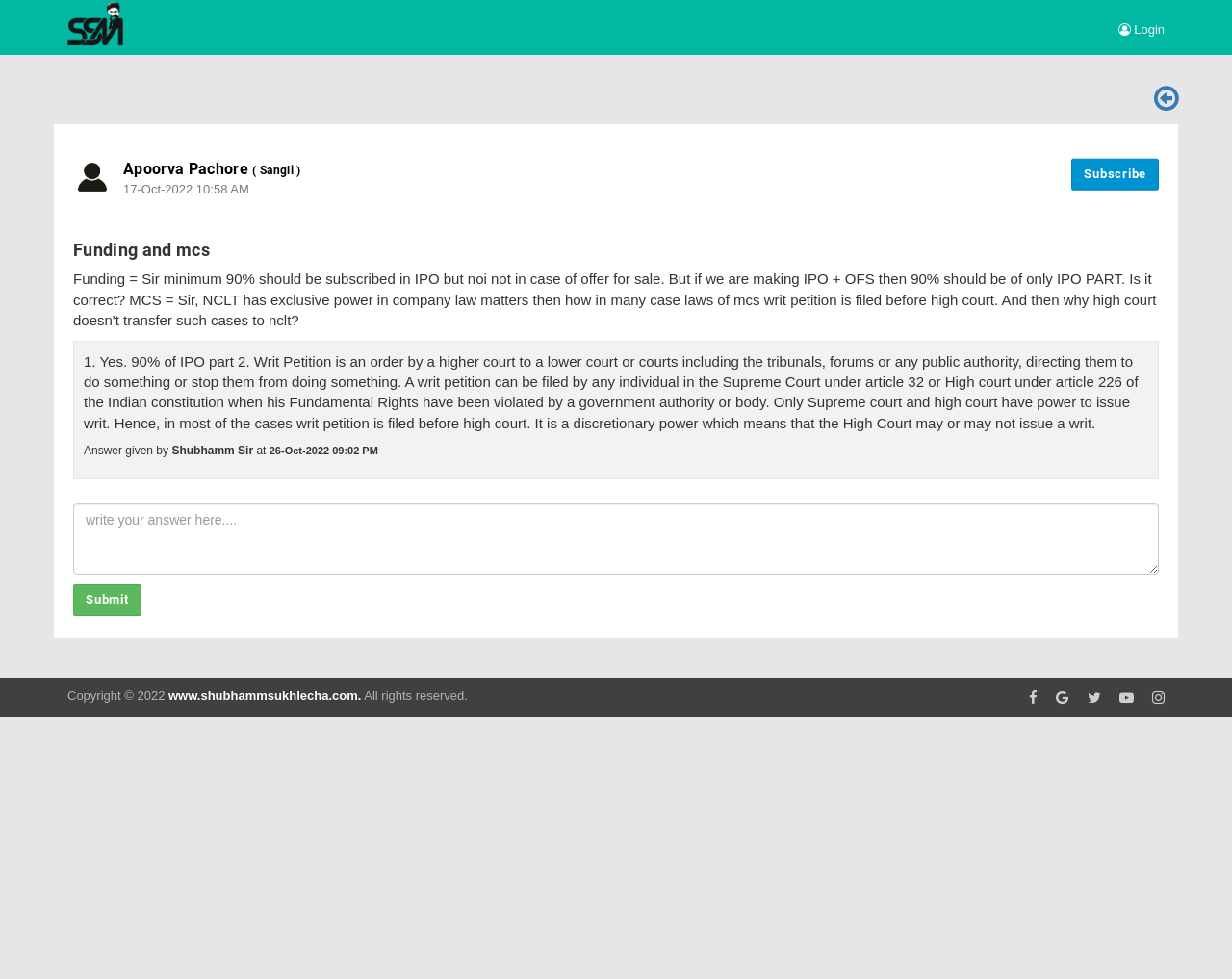What is the name of the user?
Please describe in detail the information shown in the image to answer the question.

The name of the user can be found in the heading element with the text 'Apoorva Pachore ( Sangli )' which is located at the top of the webpage, below the image with the alternative text 'user_img'.